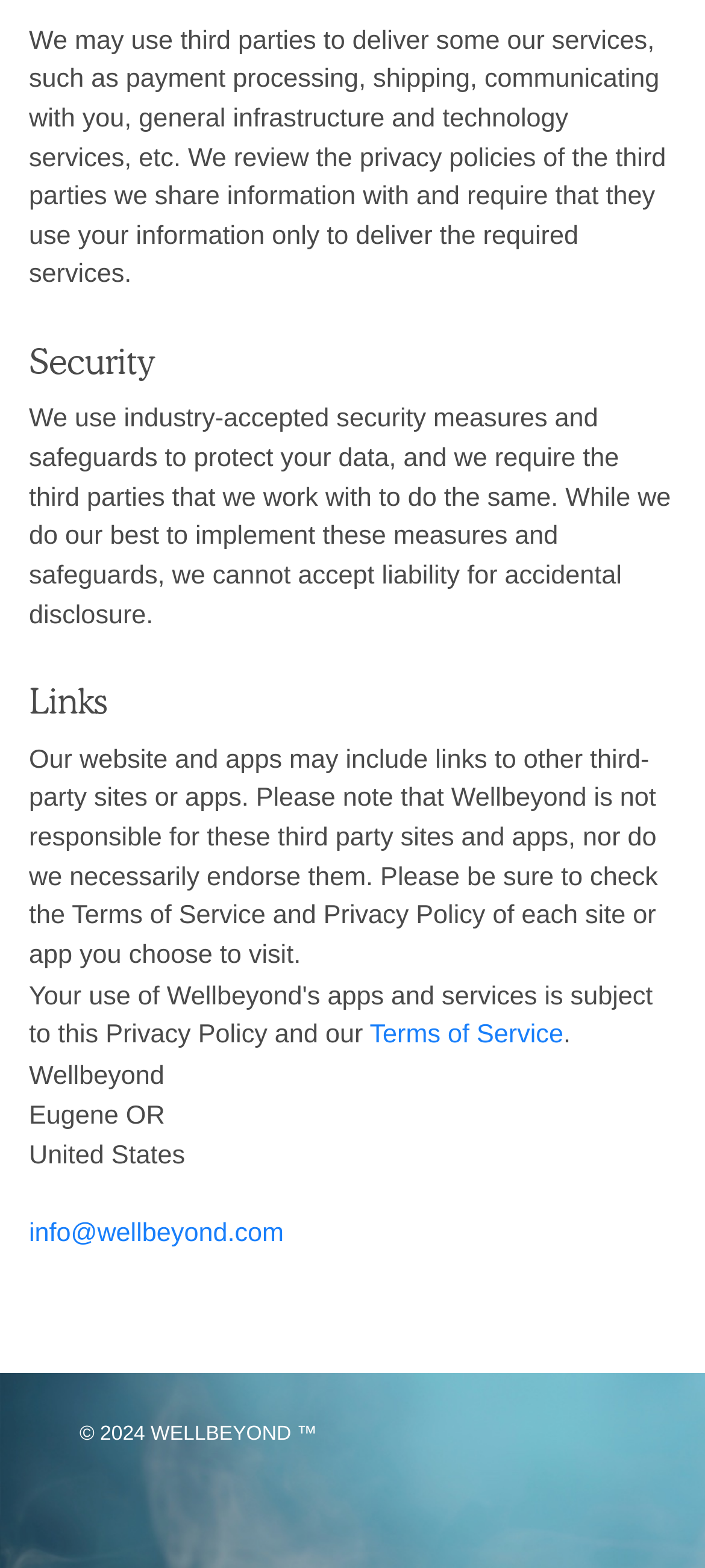What is the purpose of third parties?
Please provide a single word or phrase answer based on the image.

Deliver services